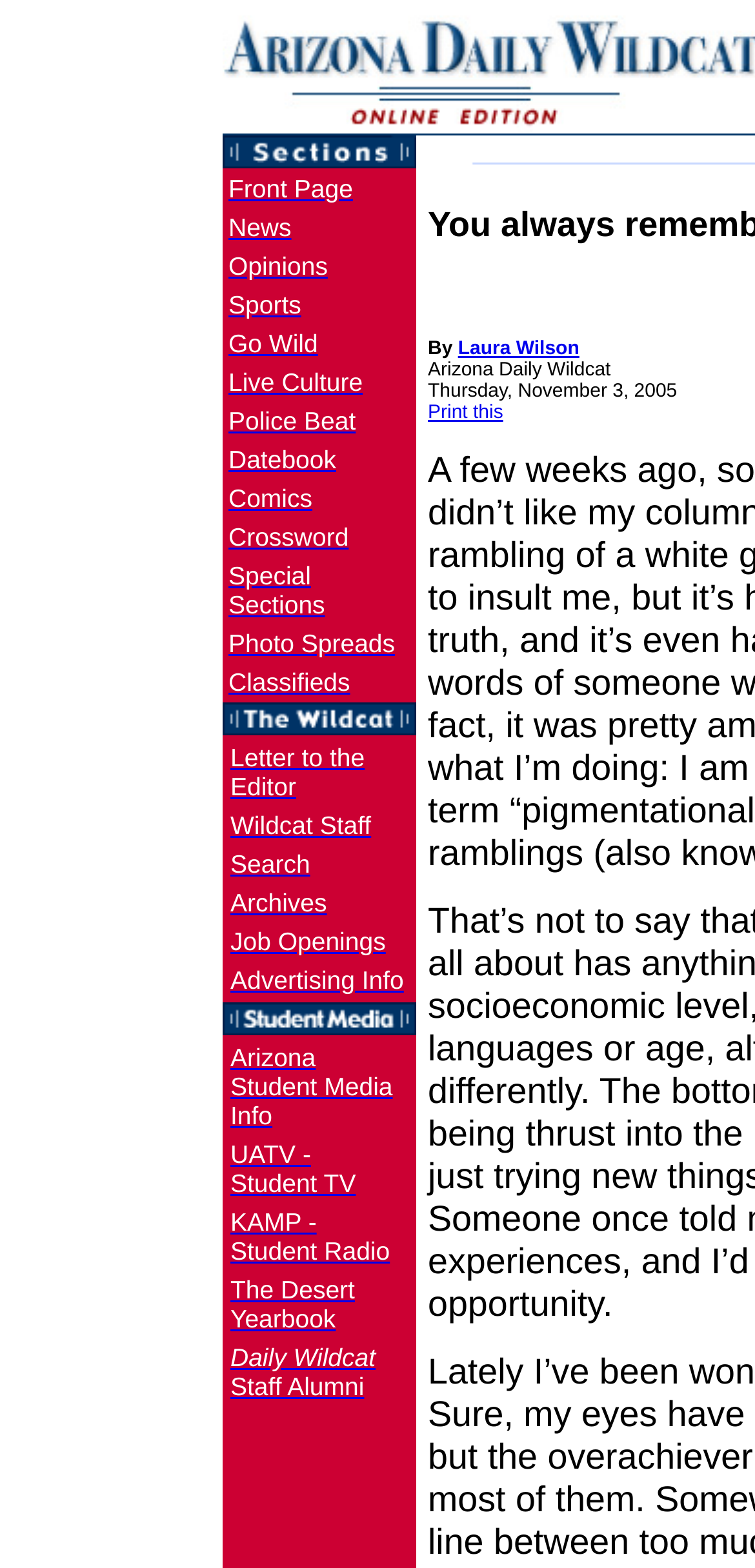Pinpoint the bounding box coordinates of the clickable element to carry out the following instruction: "View News."

[0.303, 0.136, 0.386, 0.154]